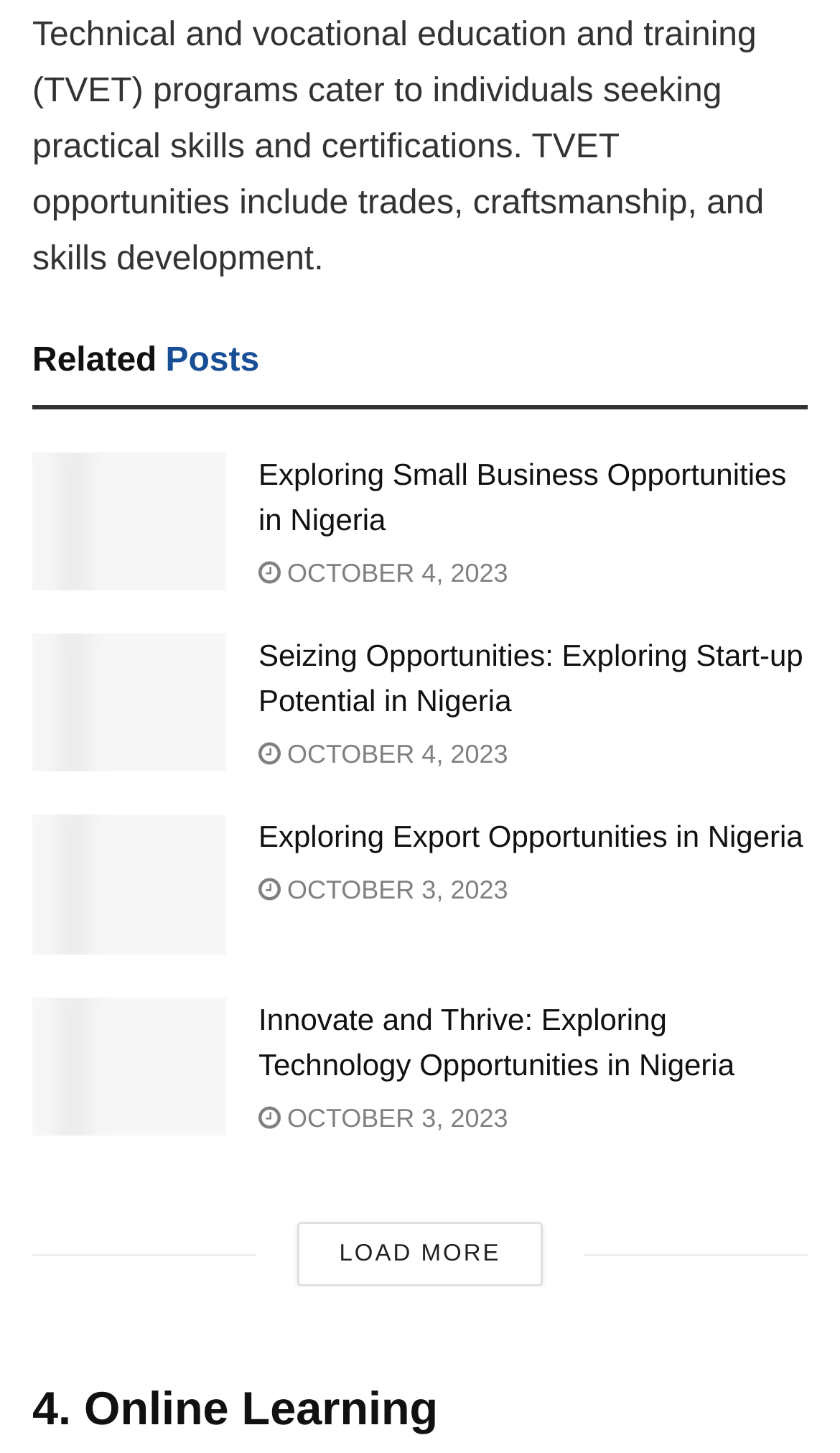What is the topic of the first article?
Please elaborate on the answer to the question with detailed information.

I examined the first article element [1053] and found that it contains a heading 'Exploring Small Business Opportunities in Nigeria' and a link 'Small Business Opportunities', indicating that the topic of the first article is Small Business Opportunities.